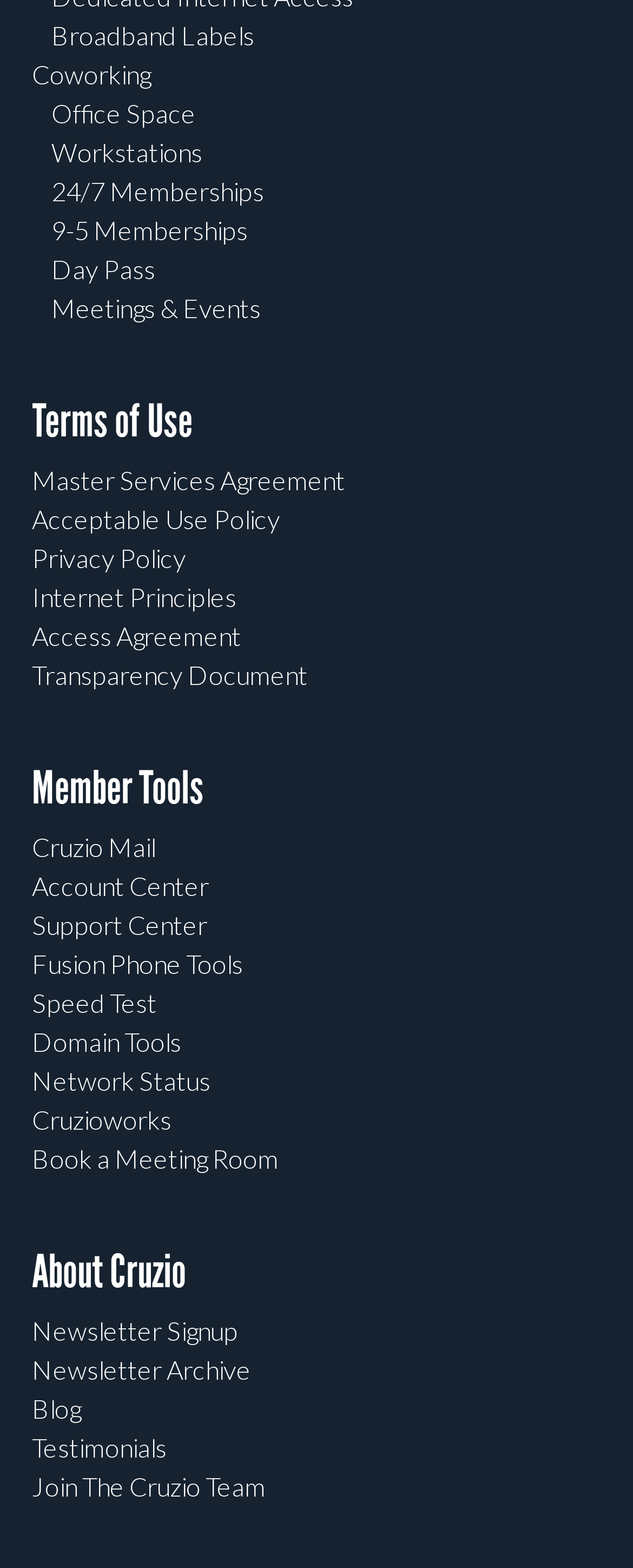Answer the following query concisely with a single word or phrase:
What type of policy is 'Acceptable Use Policy'?

Internet use policy